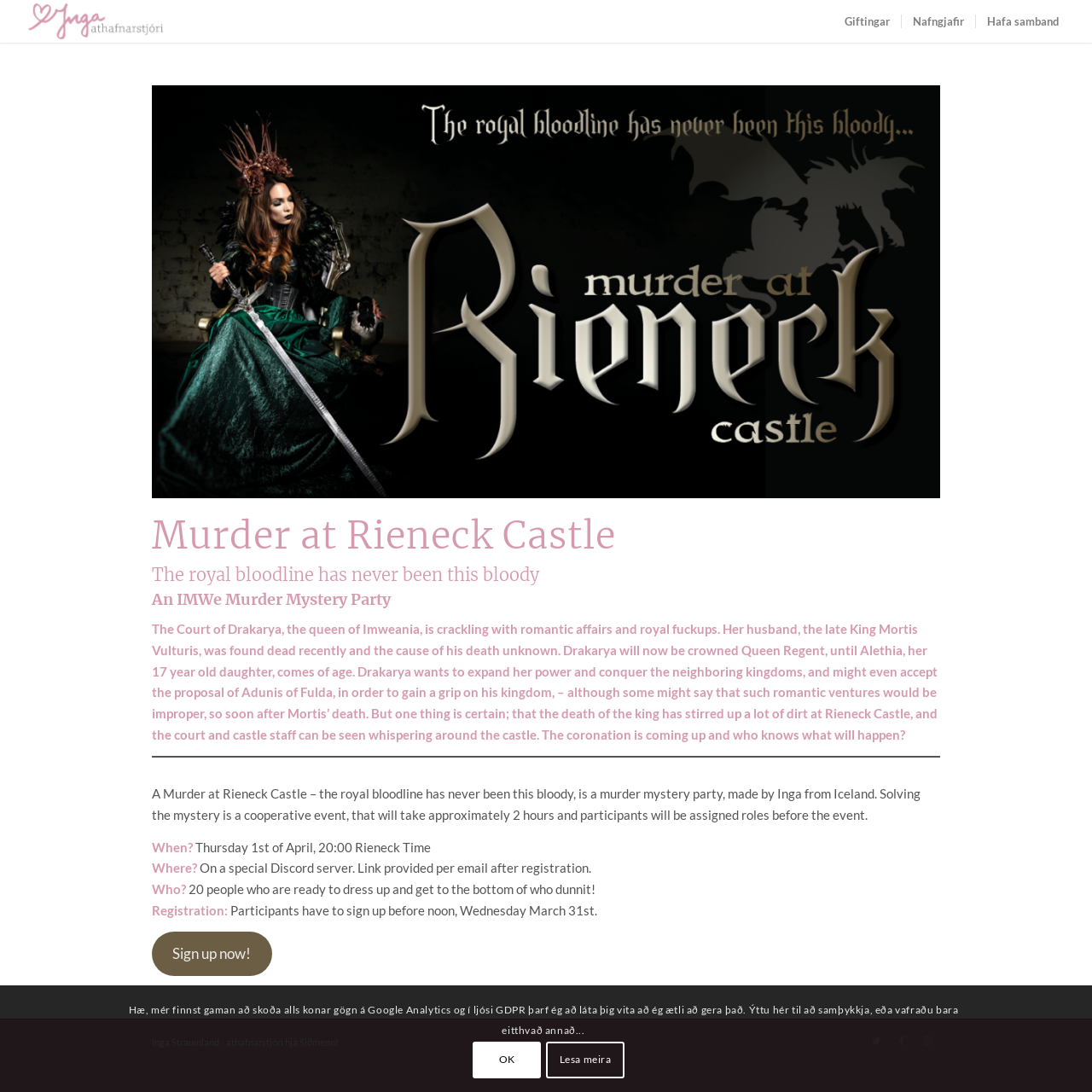Identify the bounding box coordinates of the part that should be clicked to carry out this instruction: "Click on the 'Sign up now!' link".

[0.139, 0.853, 0.249, 0.893]